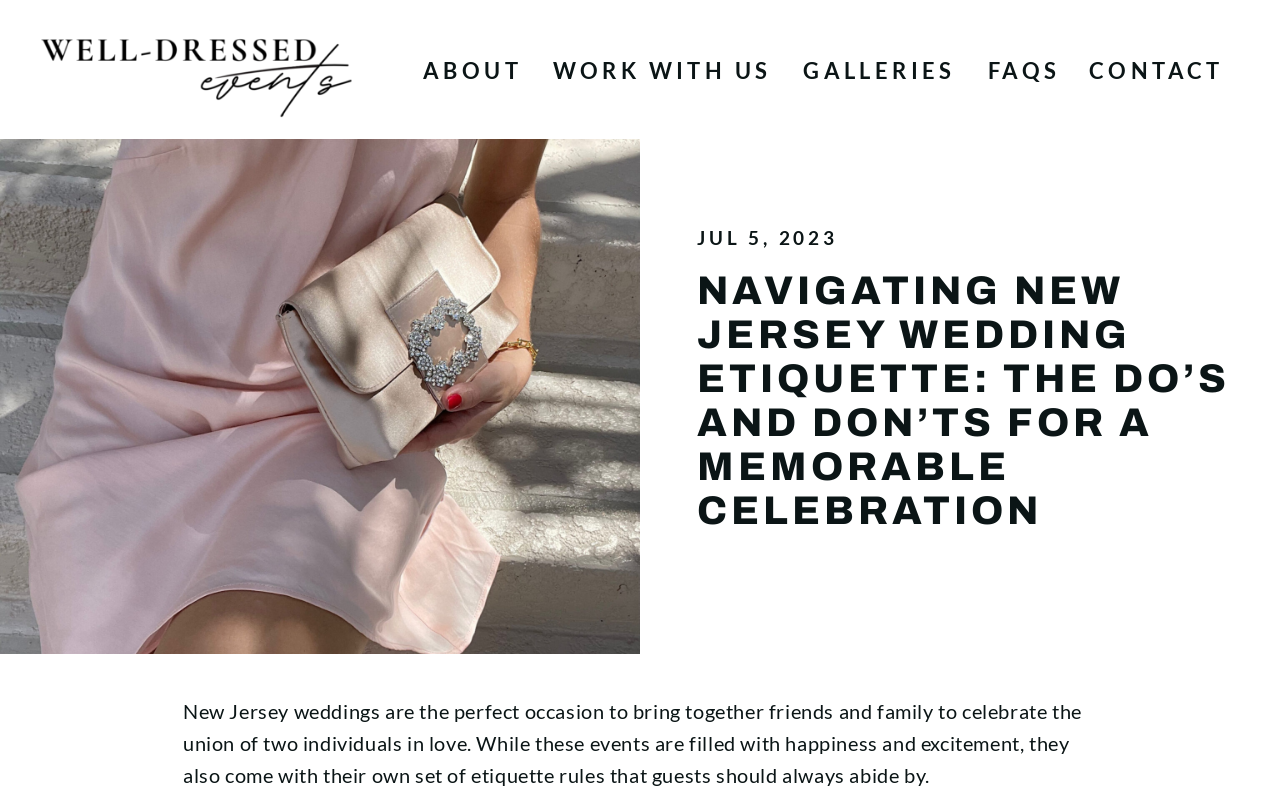What is the purpose of the webpage?
Provide an in-depth and detailed answer to the question.

The webpage provides a guide for wedding guests, as indicated by the heading and the text 'New Jersey weddings are the perfect occasion to bring together friends and family to celebrate the union of two individuals in love. While these events are filled with happiness and excitement, they also come with their own set of etiquette rules that guests should always abide by.'